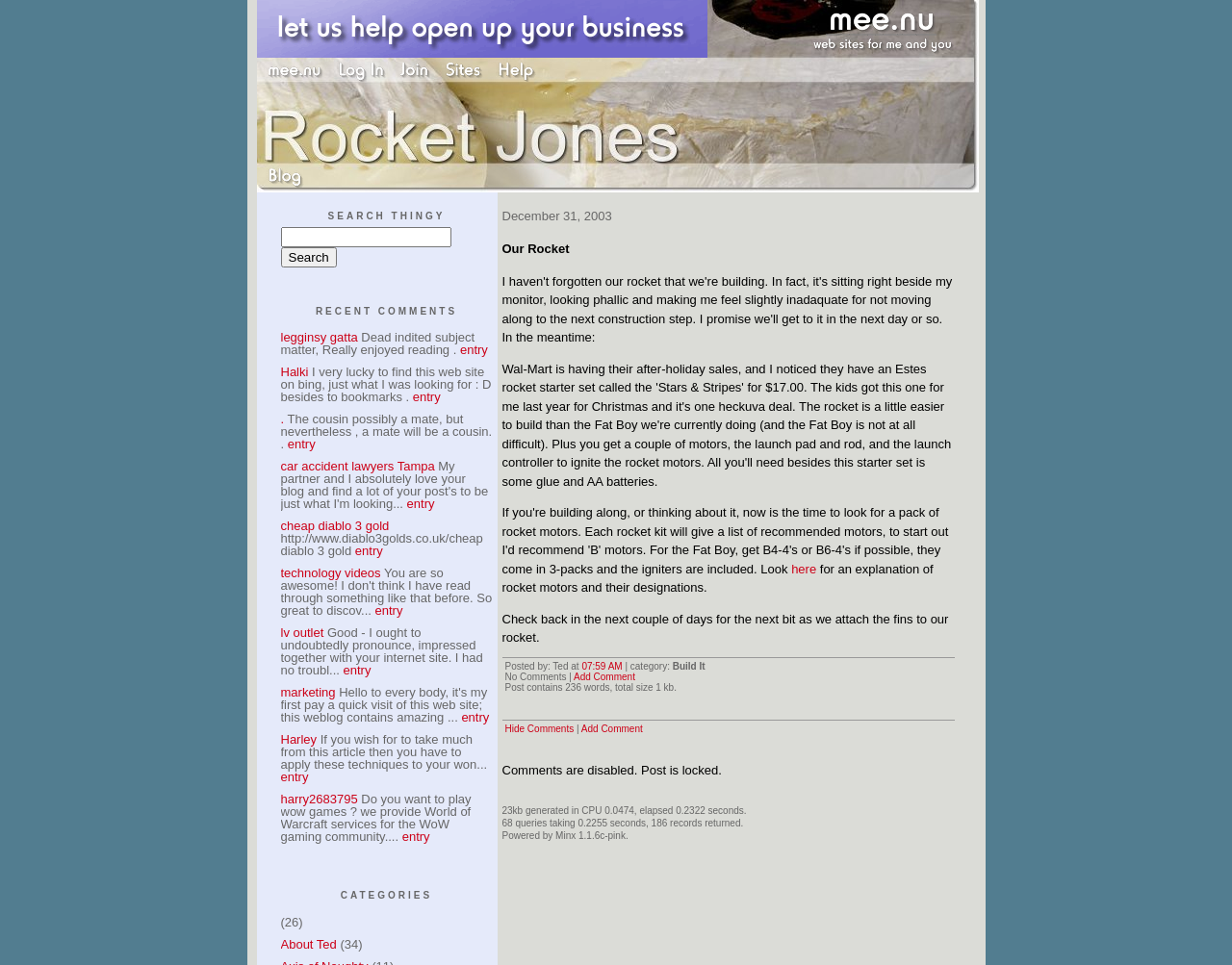Using the information from the screenshot, answer the following question thoroughly:
What is the title of the blog post?

I determined the answer by looking at the heading element with the text 'December 31, 2003' which is likely to be the title of the blog post.